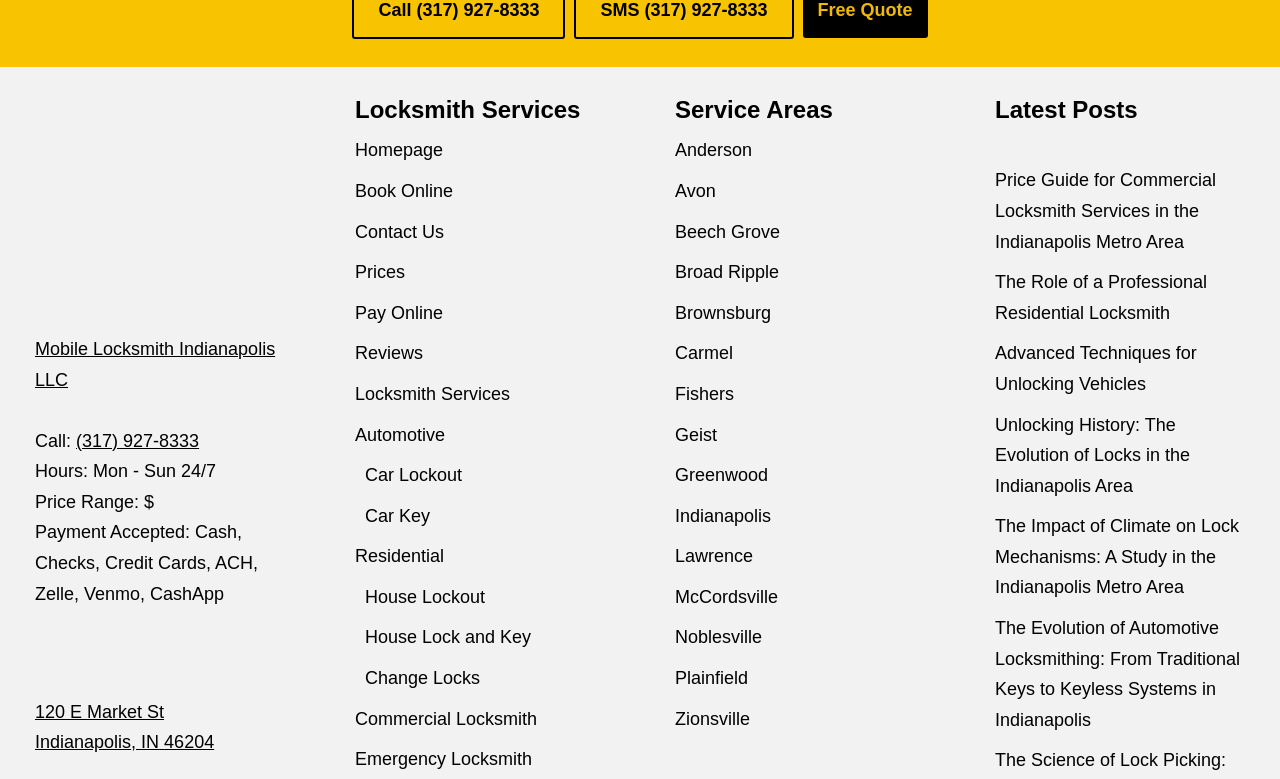Please mark the clickable region by giving the bounding box coordinates needed to complete this instruction: "Click the 'Book Online' link".

[0.277, 0.232, 0.354, 0.258]